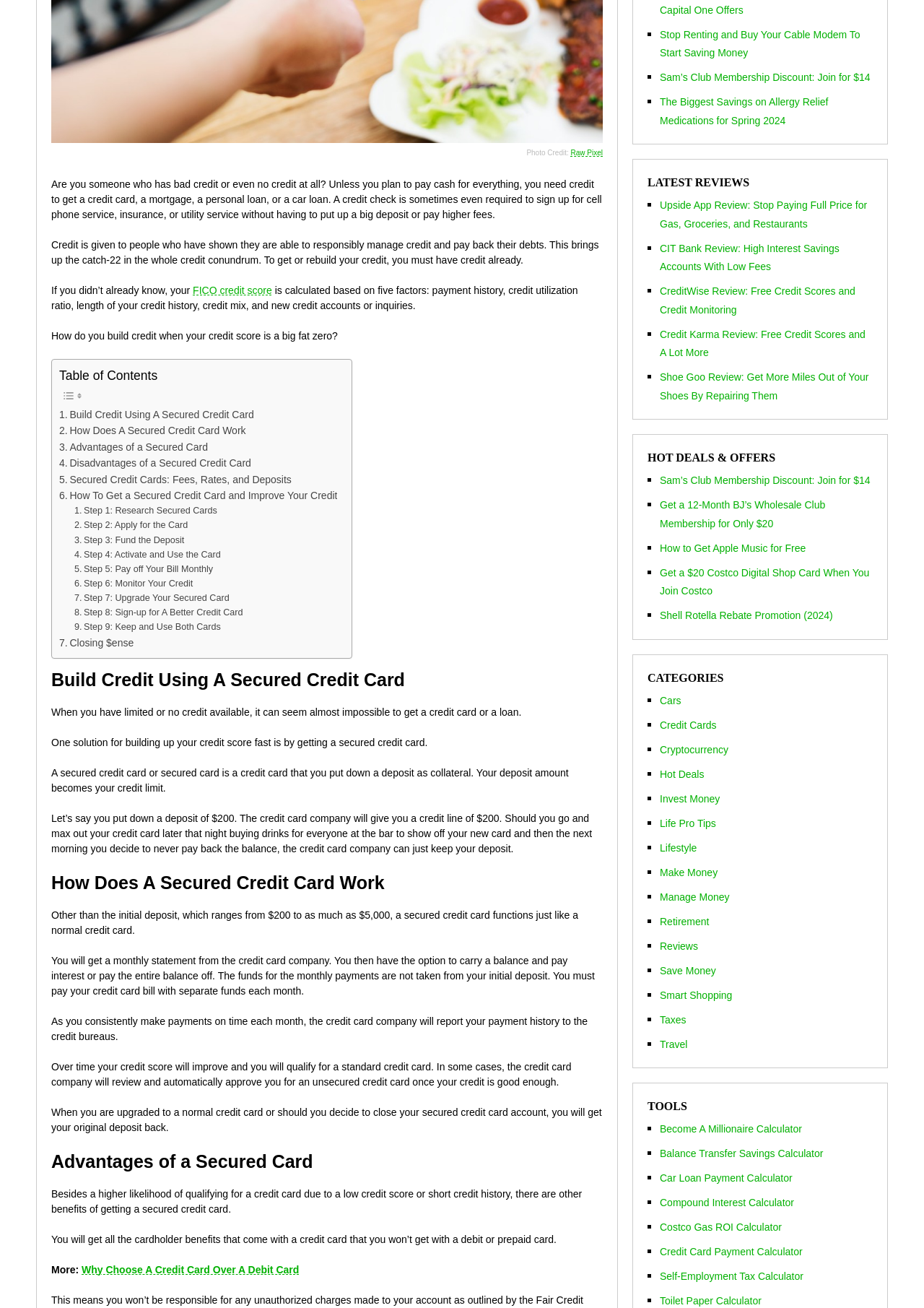Please find the bounding box coordinates in the format (top-left x, top-left y, bottom-right x, bottom-right y) for the given element description. Ensure the coordinates are floating point numbers between 0 and 1. Description: Retirement

[0.714, 0.7, 0.768, 0.709]